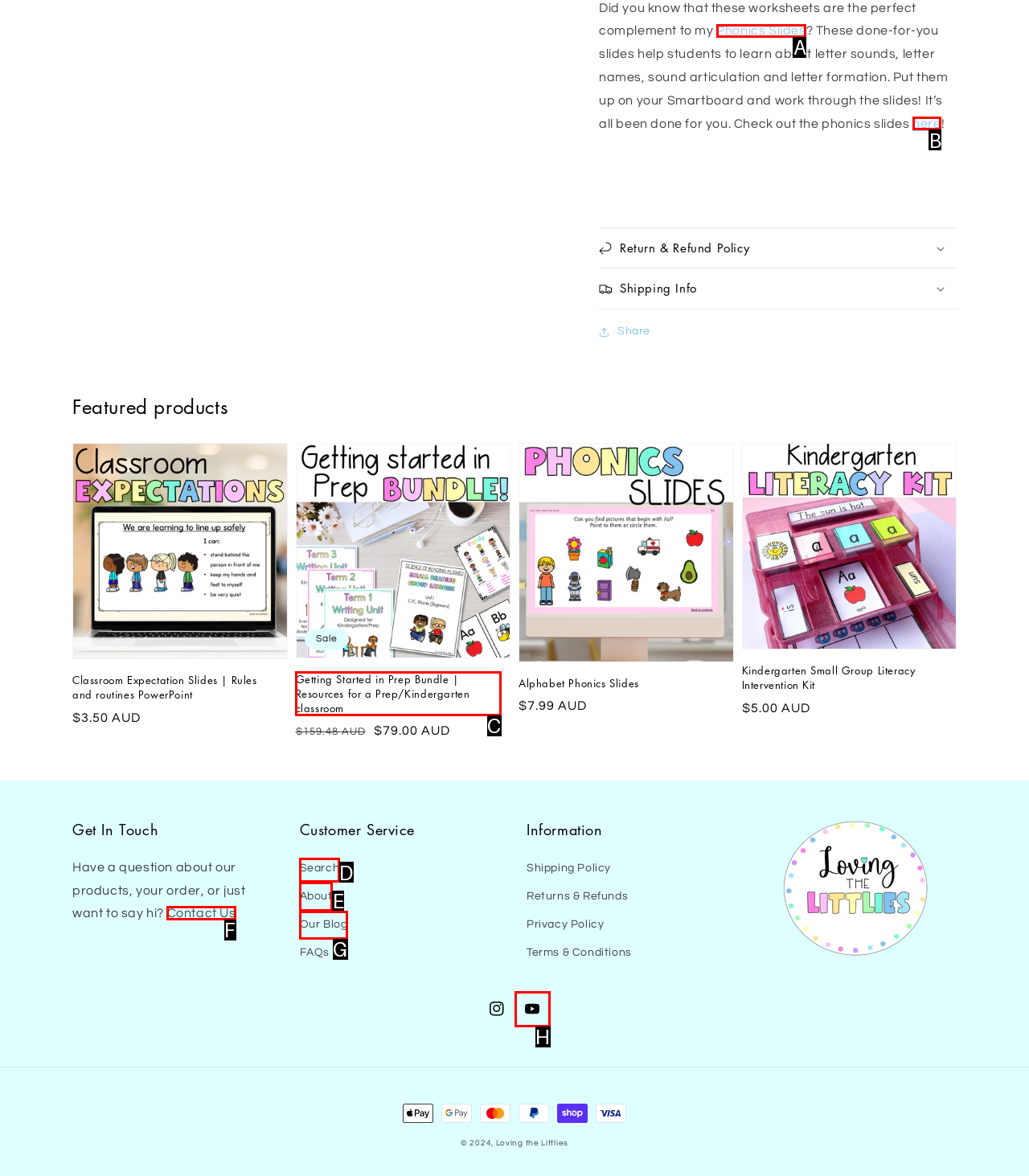Select the right option to accomplish this task: Contact Us. Reply with the letter corresponding to the correct UI element.

F